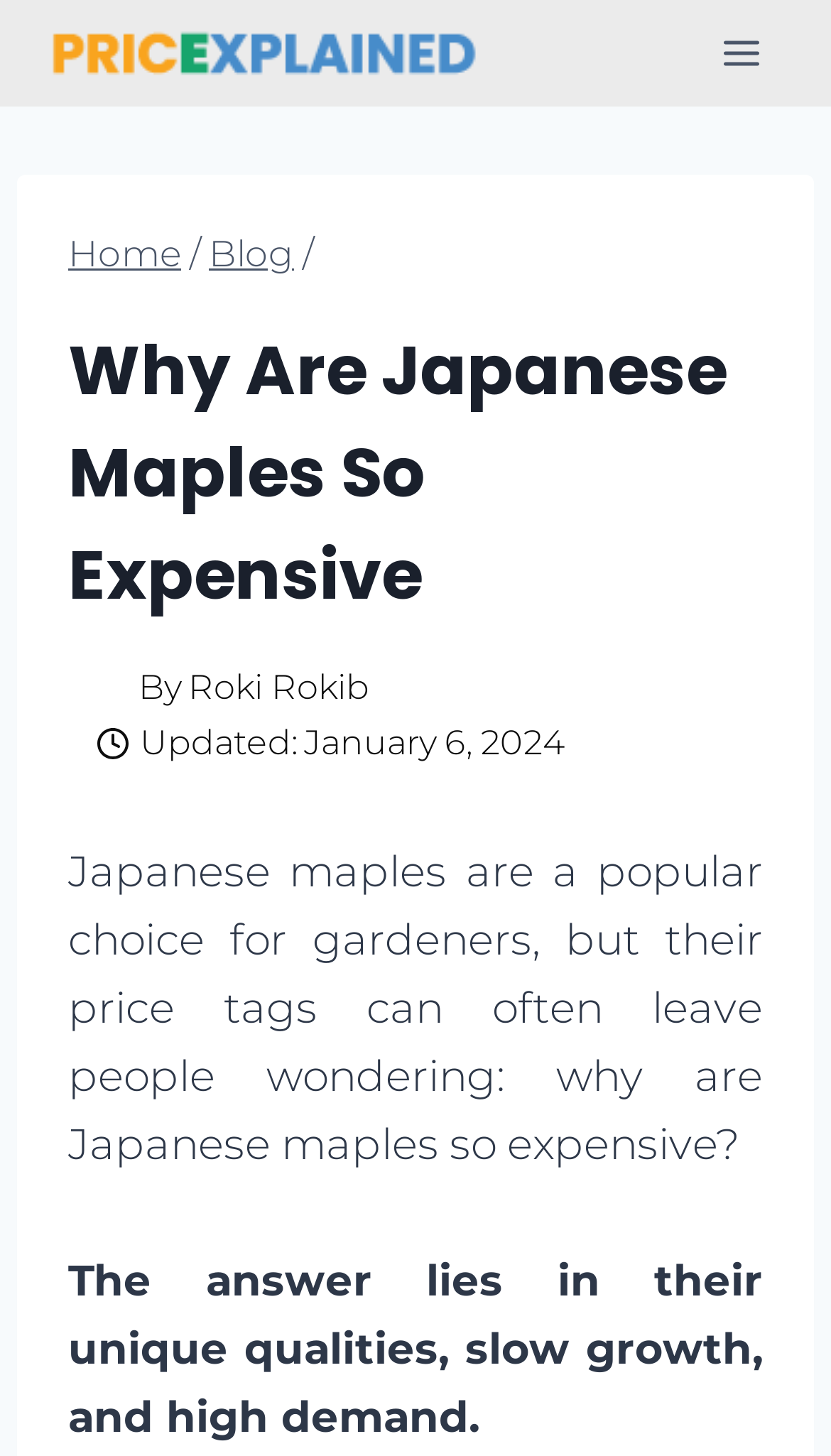What is the main topic of this article?
Can you provide a detailed and comprehensive answer to the question?

The main topic of this article can be inferred from the header section and the introductory paragraph, which discusses the high price of Japanese maples.